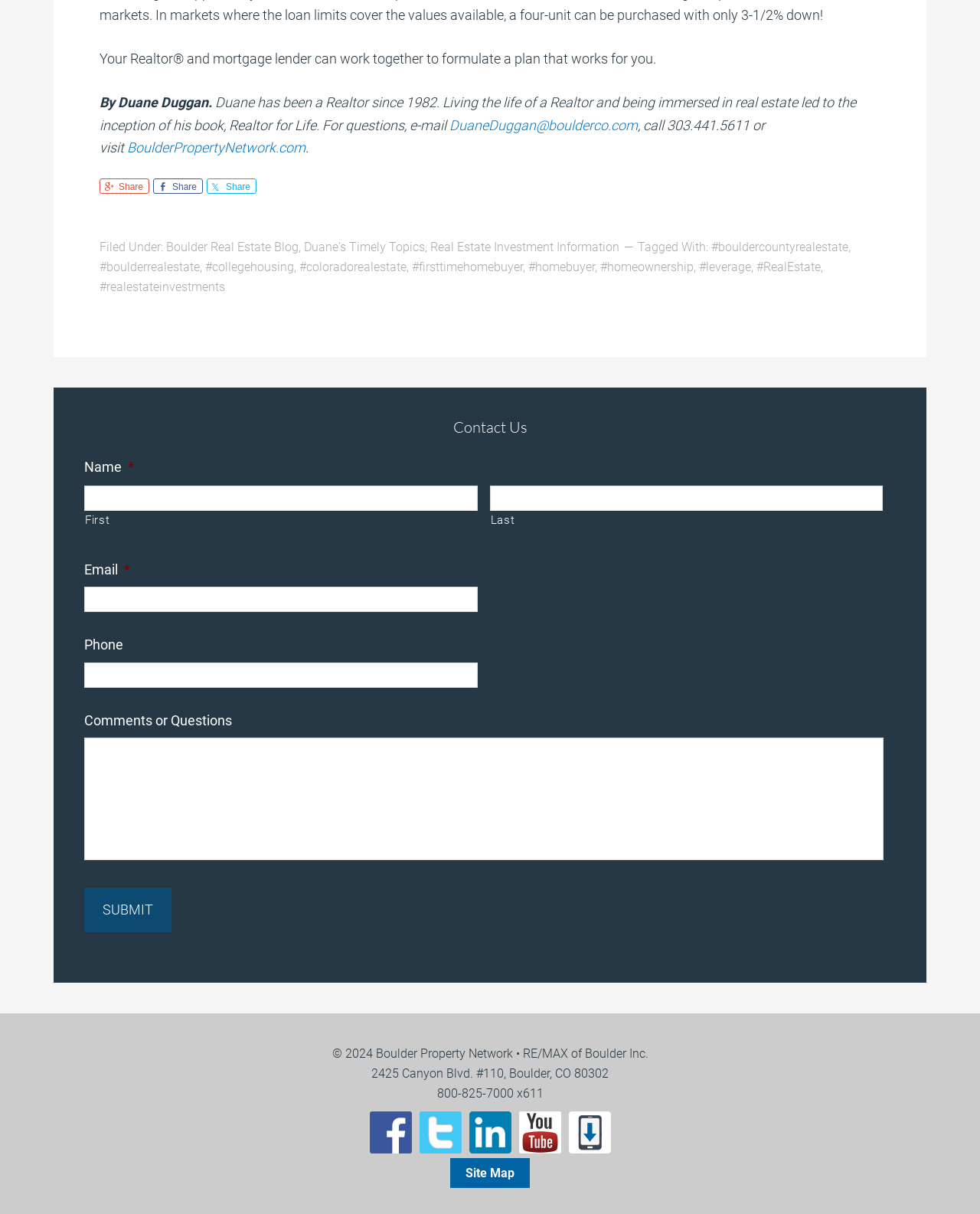Identify the bounding box coordinates of the clickable region necessary to fulfill the following instruction: "Share on Facebook". The bounding box coordinates should be four float numbers between 0 and 1, i.e., [left, top, right, bottom].

[0.156, 0.147, 0.207, 0.16]